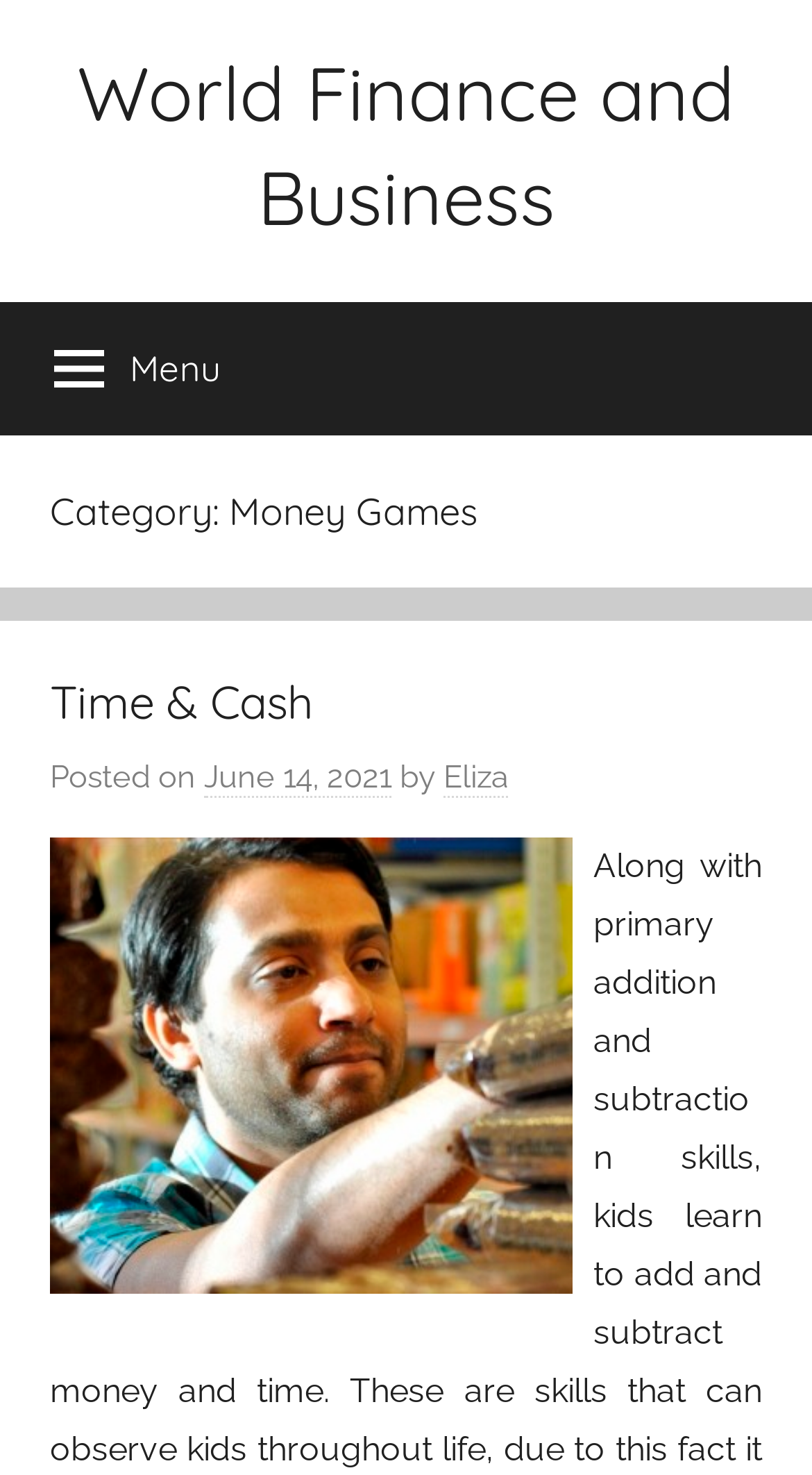Bounding box coordinates are specified in the format (top-left x, top-left y, bottom-right x, bottom-right y). All values are floating point numbers bounded between 0 and 1. Please provide the bounding box coordinate of the region this sentence describes: June 14, 2021January 4, 2020

[0.251, 0.514, 0.482, 0.541]